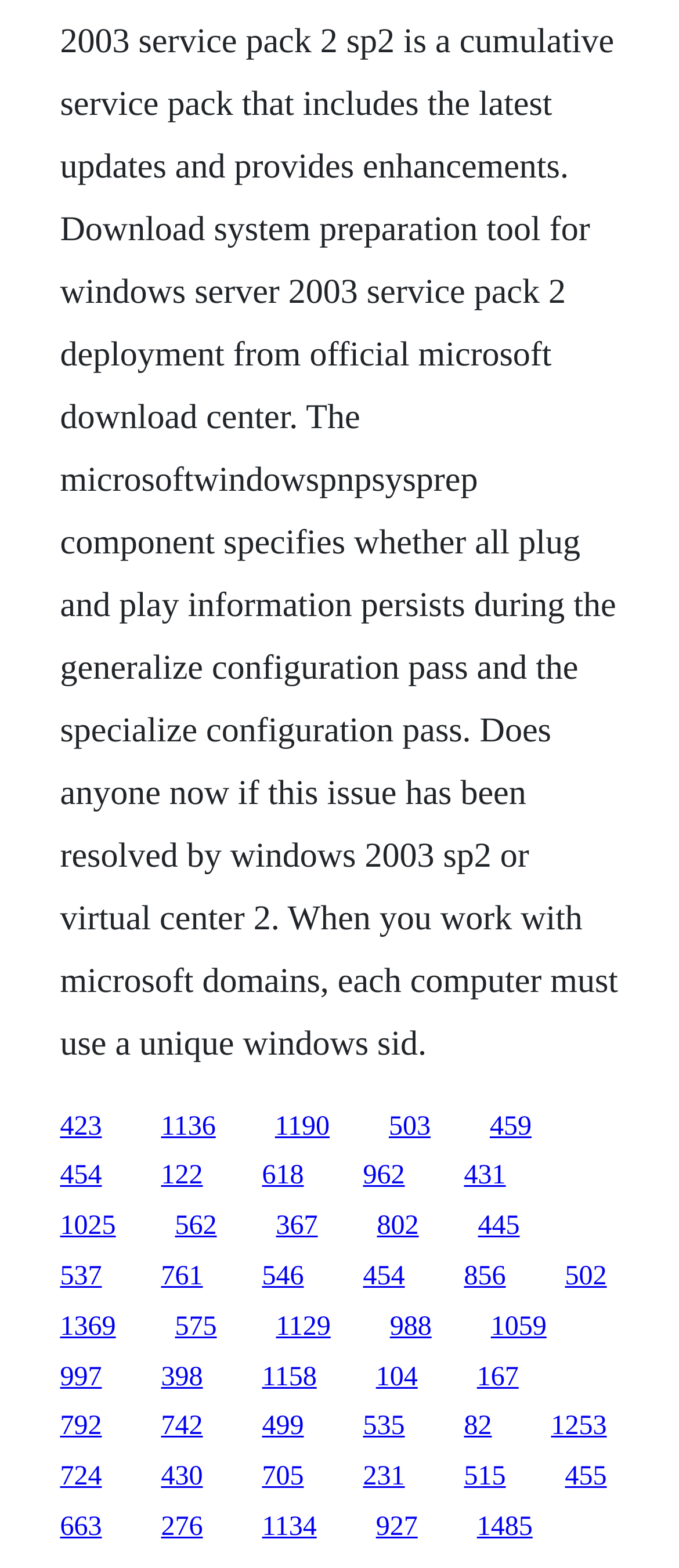Could you provide the bounding box coordinates for the portion of the screen to click to complete this instruction: "click the first link"?

[0.088, 0.709, 0.15, 0.728]